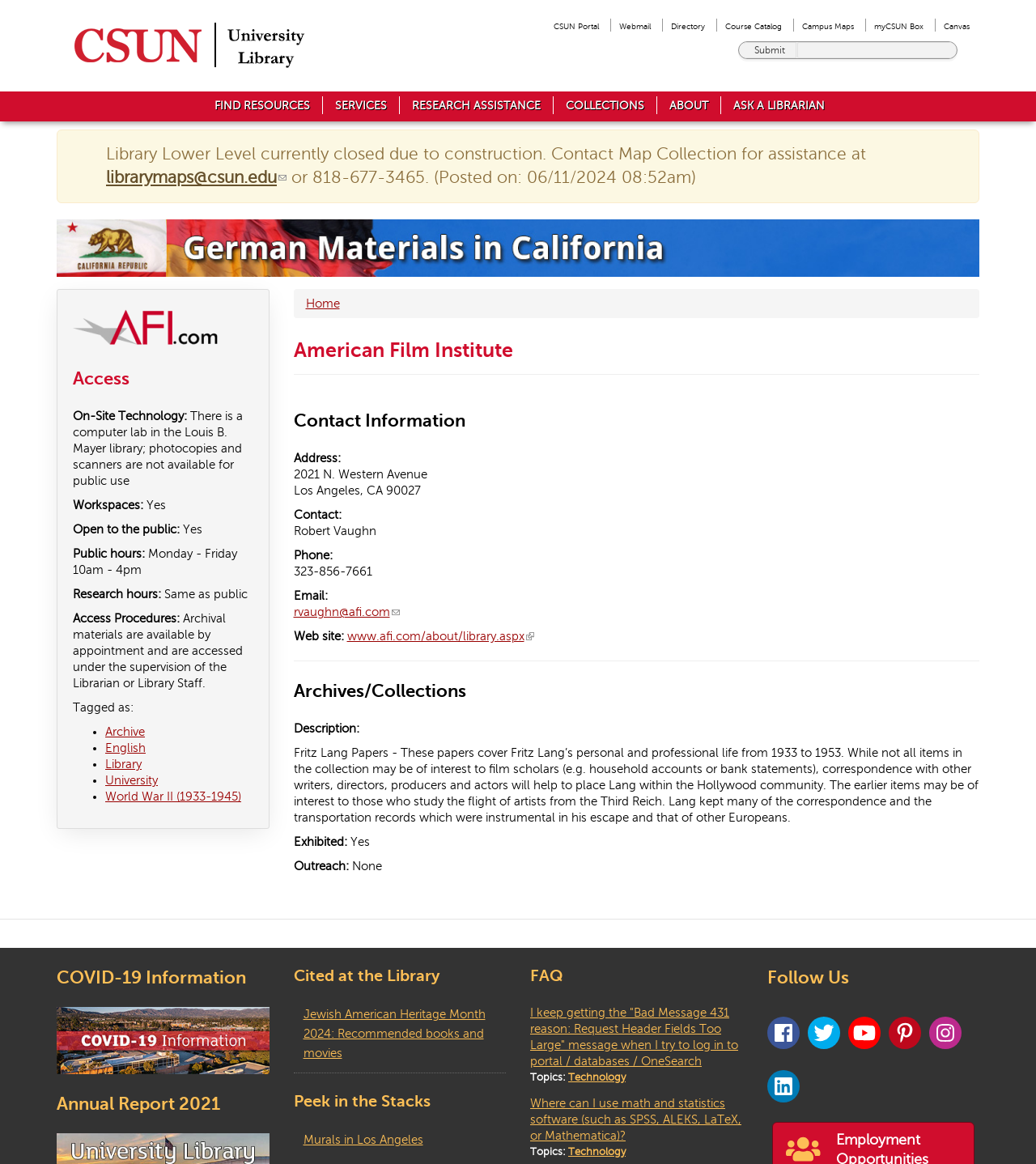Please look at the image and answer the question with a detailed explanation: What is the contact phone number of Robert Vaughn?

I found the answer by scrolling down to the 'Contact Information' section, where it lists the contact details of Robert Vaughn. The phone number is listed as '323-856-7661'.